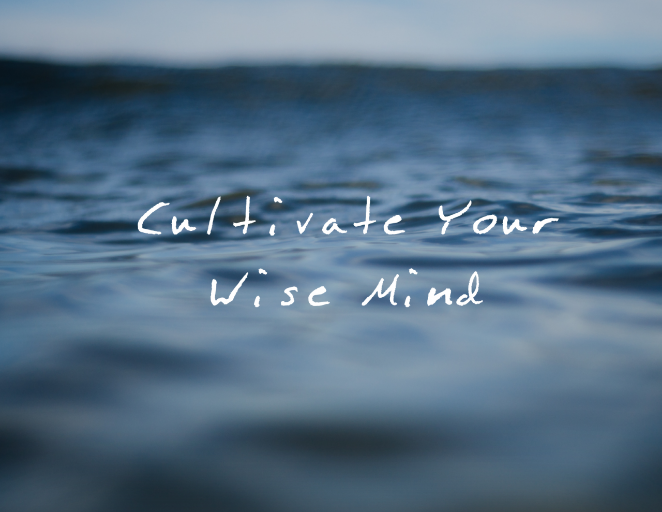Examine the screenshot and answer the question in as much detail as possible: What is the phrase overlaid on the peaceful scene?

The phrase 'Cultivate Your Wise Mind' is presented in elegant, flowing handwriting that suggests introspection and wisdom, and is overlaid on the peaceful scene of water with gentle ripples.